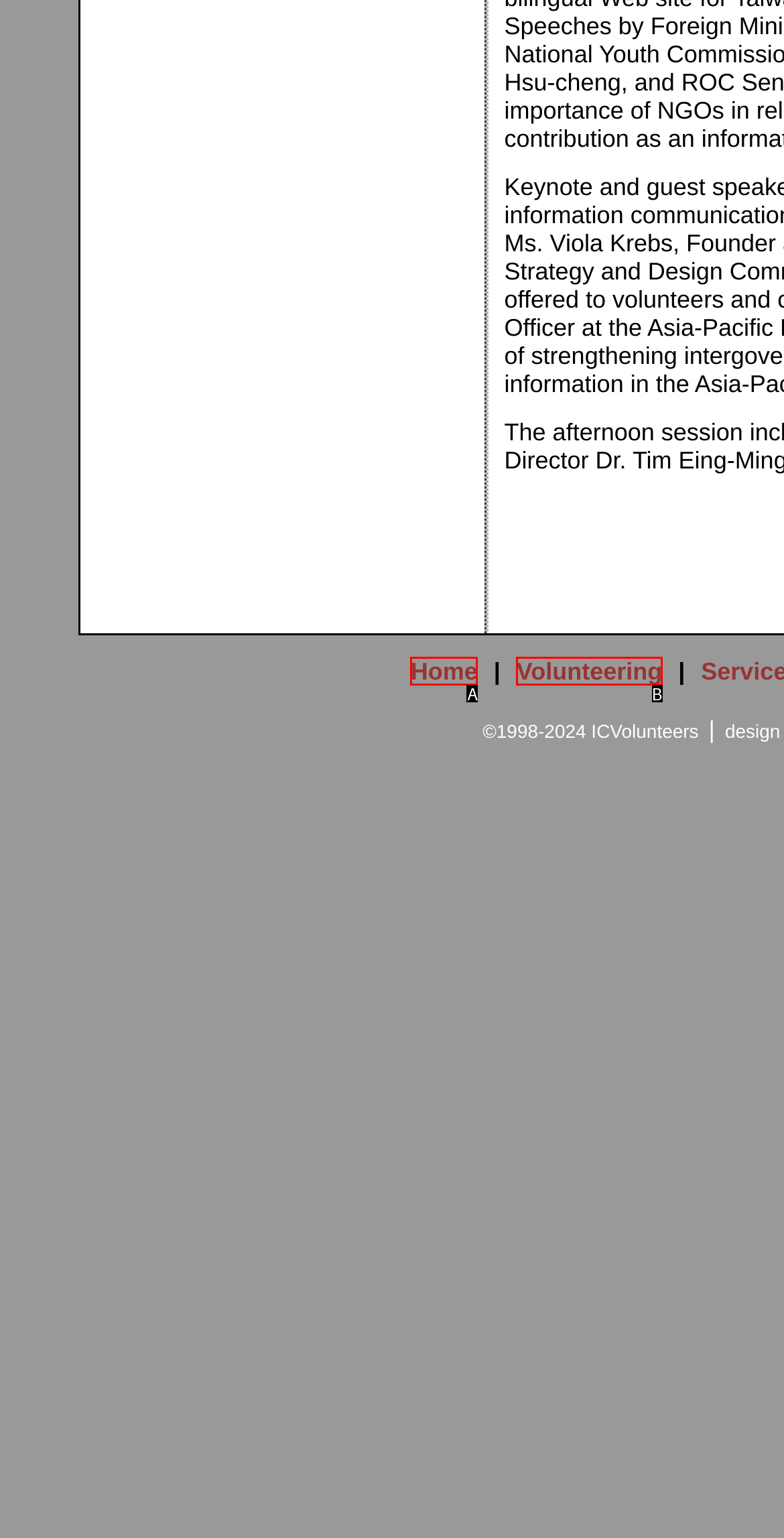Which HTML element matches the description: aria-label="Toggle mobile menu" the best? Answer directly with the letter of the chosen option.

None